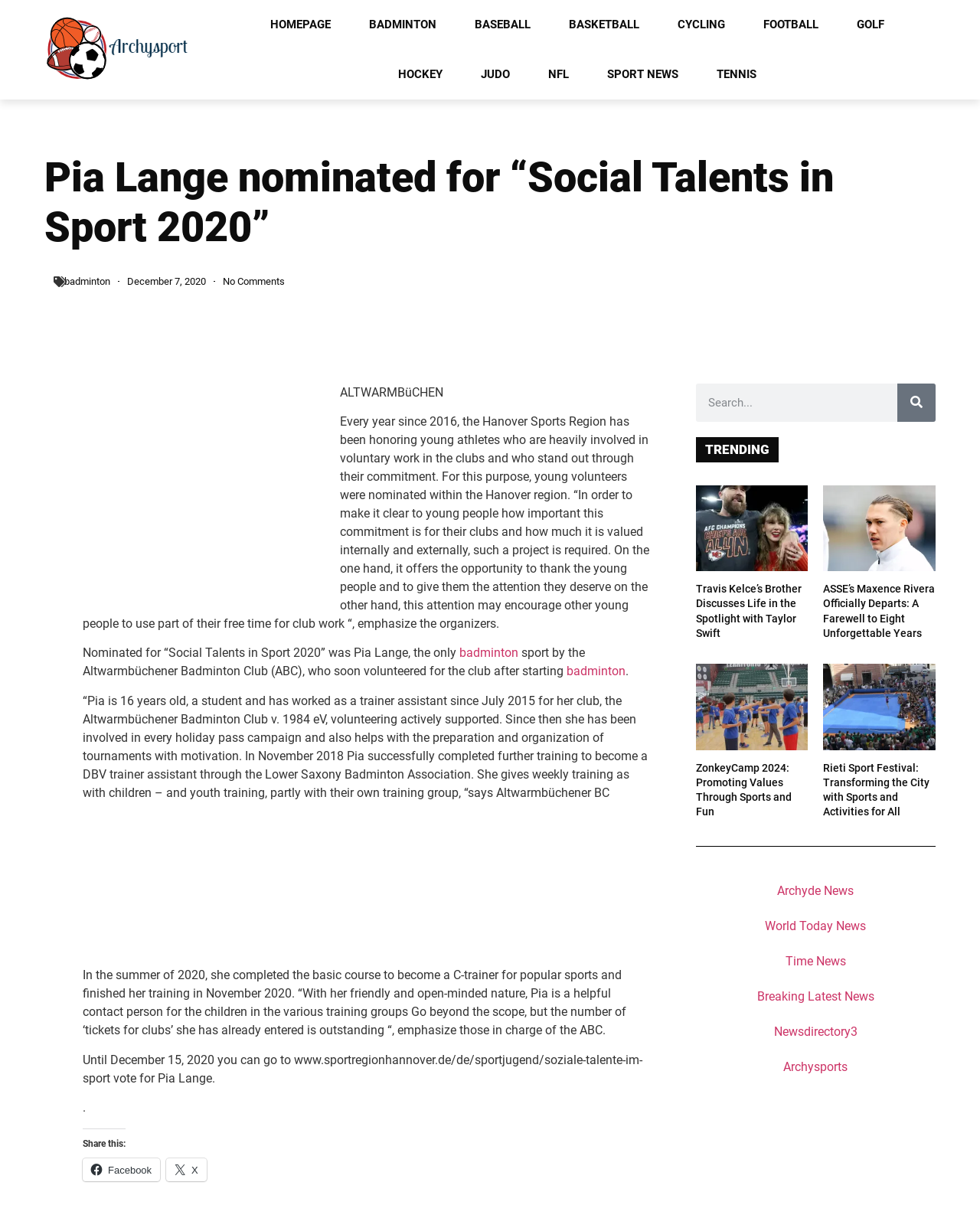Please answer the following question using a single word or phrase: 
What is the name of the athlete nominated for 'Social Talents in Sport 2020'?

Pia Lange